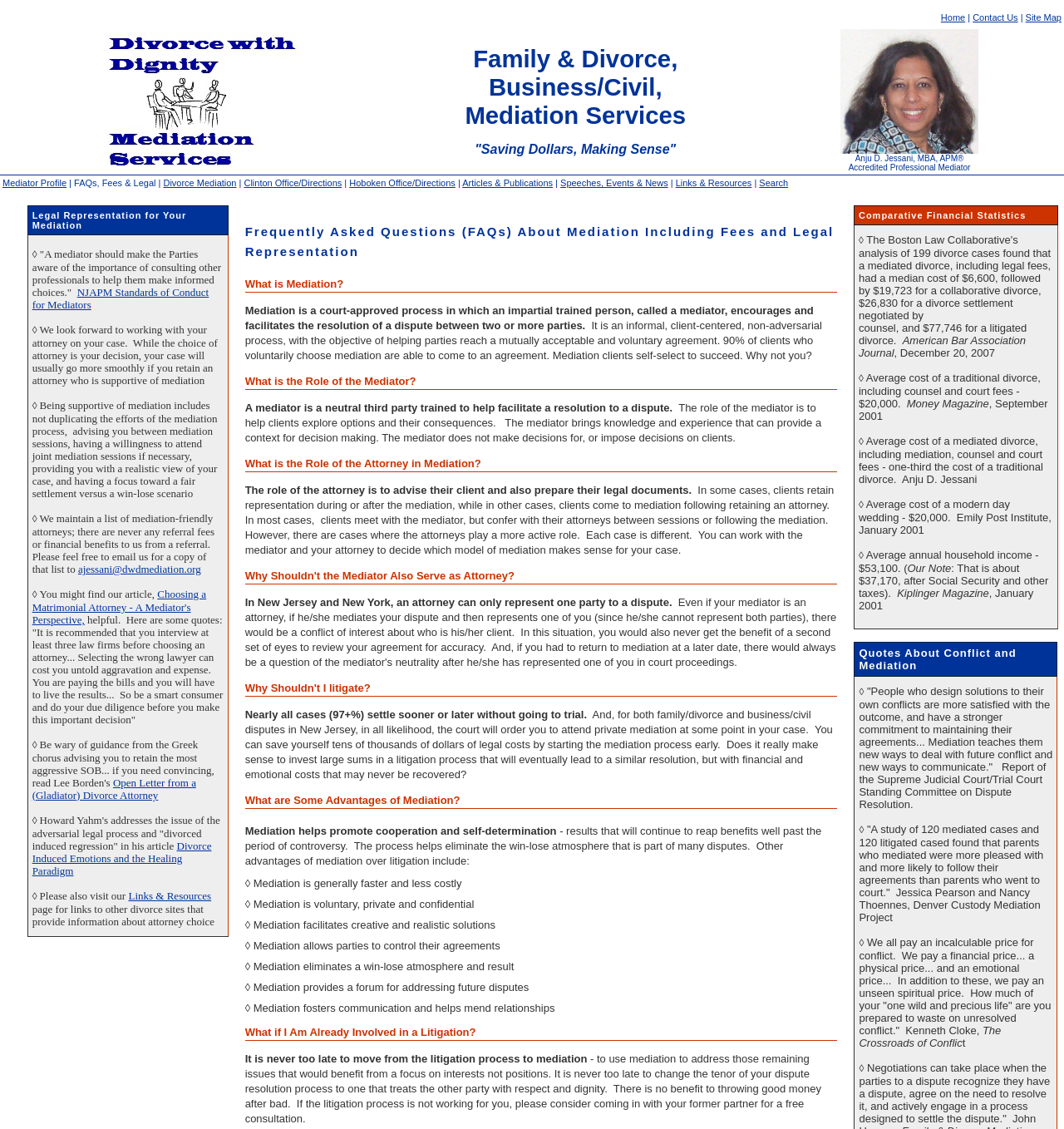Please specify the bounding box coordinates in the format (top-left x, top-left y, bottom-right x, bottom-right y), with all values as floating point numbers between 0 and 1. Identify the bounding box of the UI element described by: Pampered Pets

None